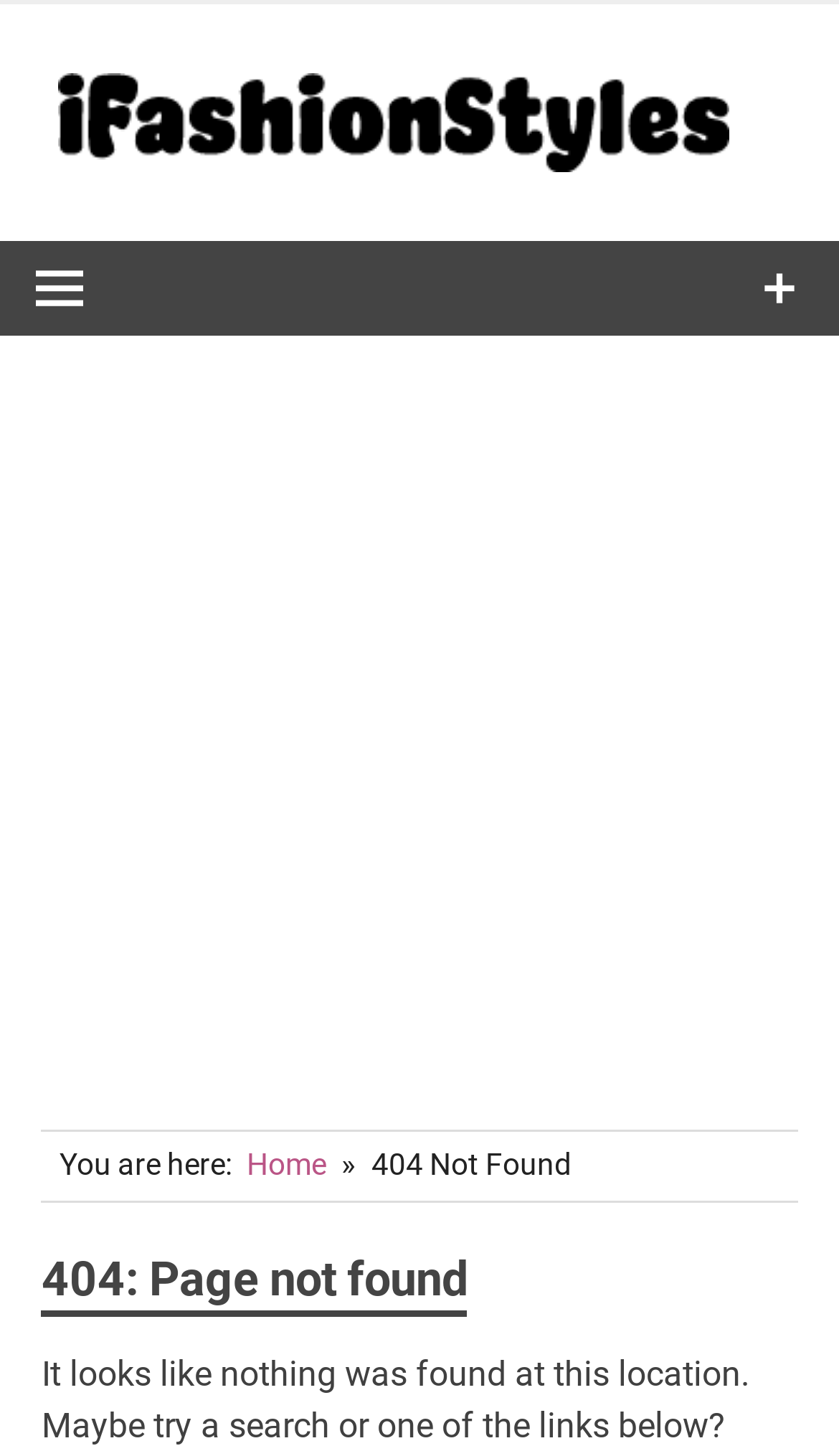Convey a detailed summary of the webpage, mentioning all key elements.

The webpage is a 404 error page with the title "Page not found – I Fashion Styles". At the top, there is a link and an image, both labeled "I Fashion Styles", positioned side by side, taking up most of the top section. Below them, there is a static text element displaying the phrase "Beauty, Fashion & Lifestyle Trends".

On the left side, there is a button with an icon, and on the right side, there is another button with a different icon. Below these buttons, there is a large iframe taking up most of the page's width, labeled as an "Advertisement".

Below the advertisement, there is a navigation section labeled "Breadcrumbs", which contains a heading "You are here:", a link to the "Home" page, and a static text element displaying the error message "404 Not Found".

Further down, there is a header section with a heading "404: Page not found". Finally, at the bottom of the page, there is a static text element providing a message suggesting the user to try a search or one of the links below, as the page was not found at the specified location.